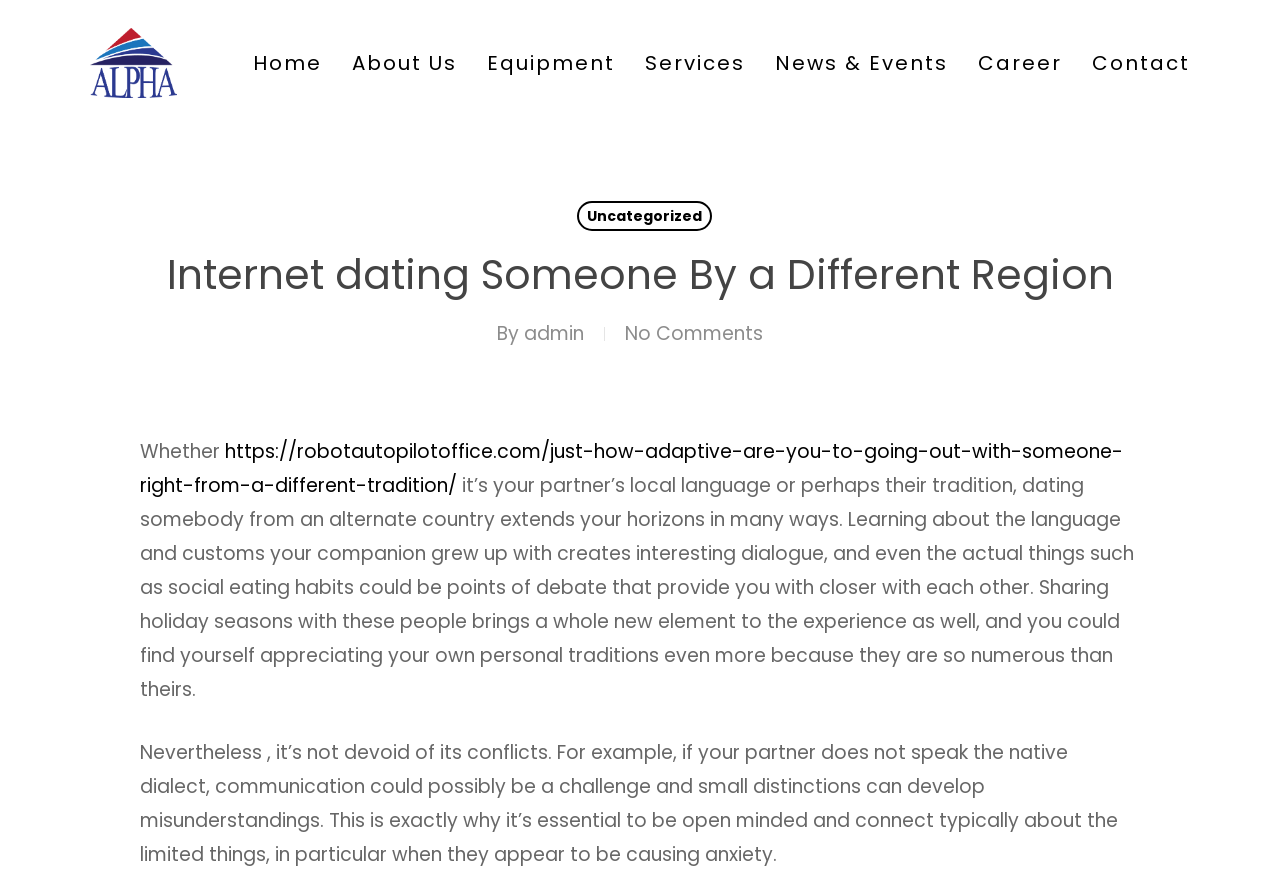Using the description "Who We Are", predict the bounding box of the relevant HTML element.

[0.279, 0.157, 0.435, 0.204]